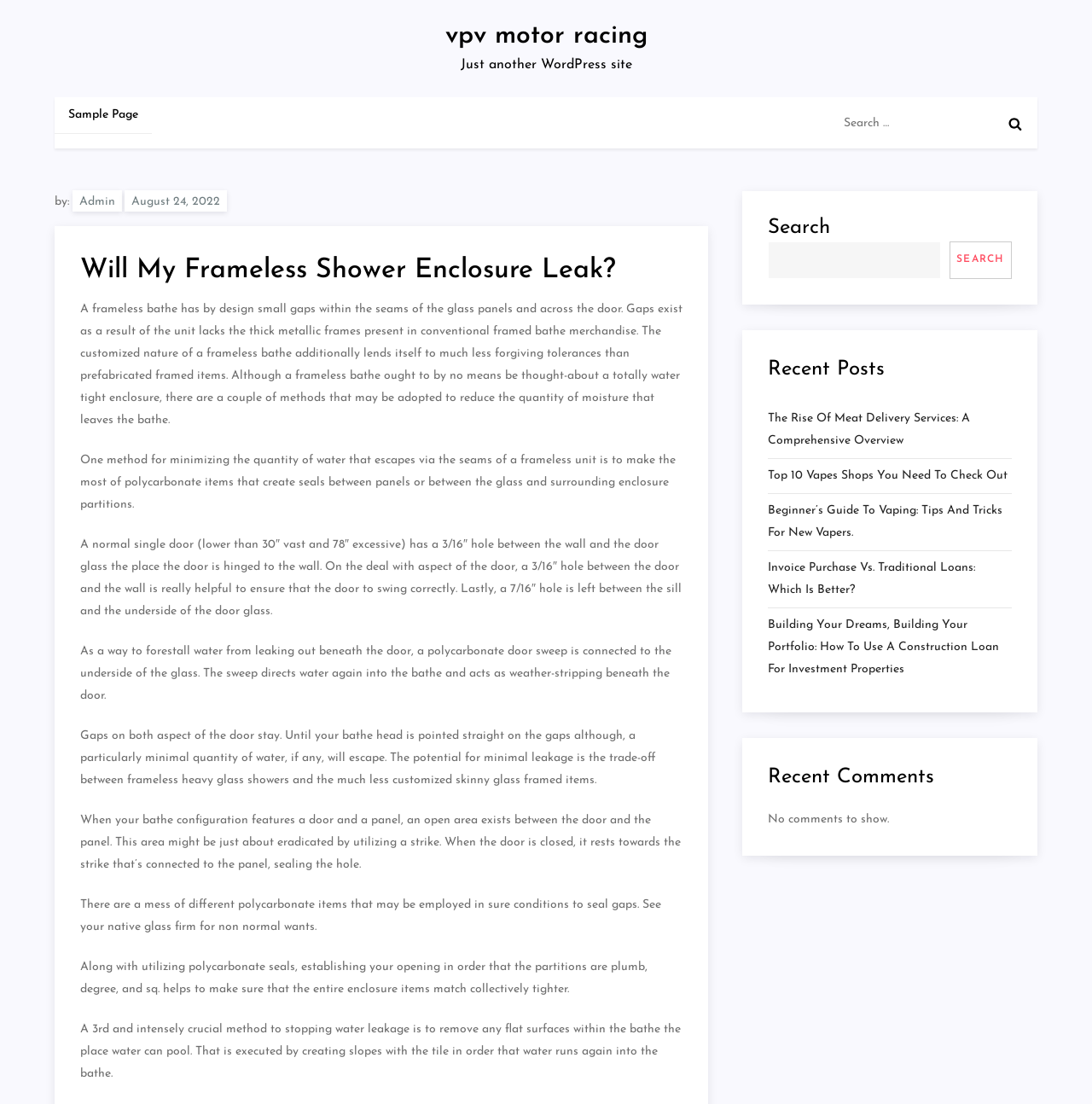What is the purpose of a polycarbonate door sweep?
Use the information from the image to give a detailed answer to the question.

According to the webpage, a polycarbonate door sweep is attached to the bottom of the glass door to direct water back into the shower, preventing it from leaking out.